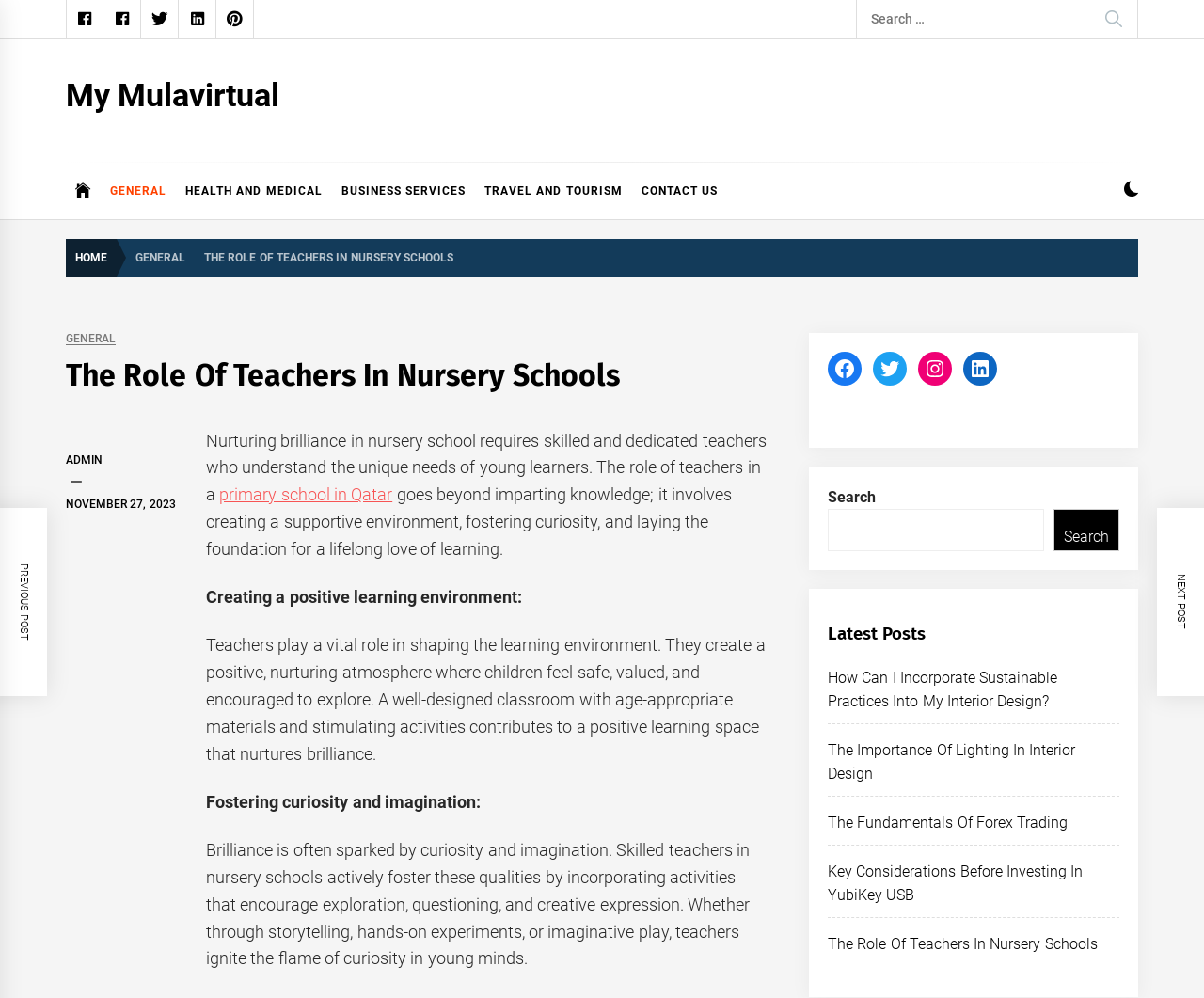Locate the bounding box coordinates of the segment that needs to be clicked to meet this instruction: "Click on the 'GENERAL' category".

[0.084, 0.163, 0.146, 0.219]